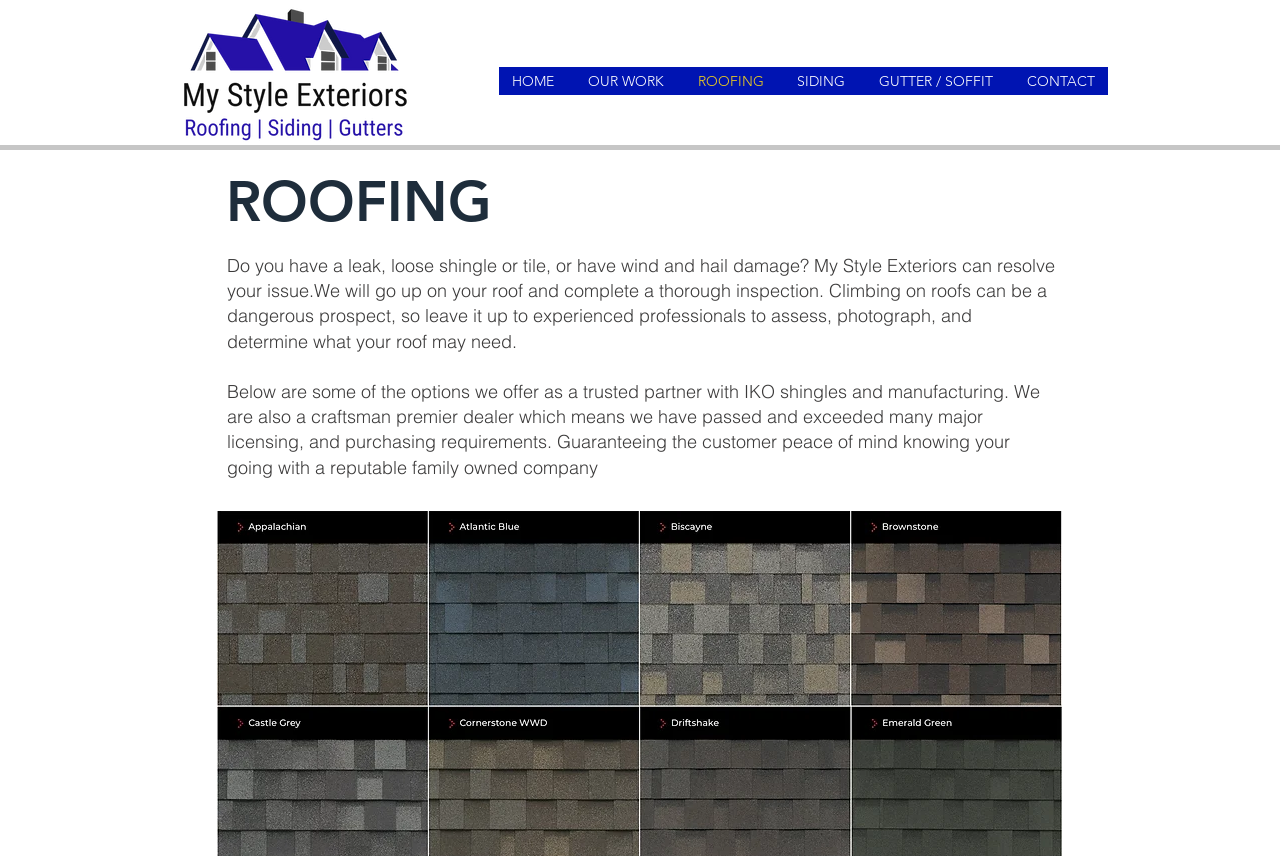How many links are in the navigation menu?
Utilize the information in the image to give a detailed answer to the question.

By counting the link elements in the navigation menu, I found that there are 5 links: HOME, OUR WORK, ROOFING, SIDING, and CONTACT.